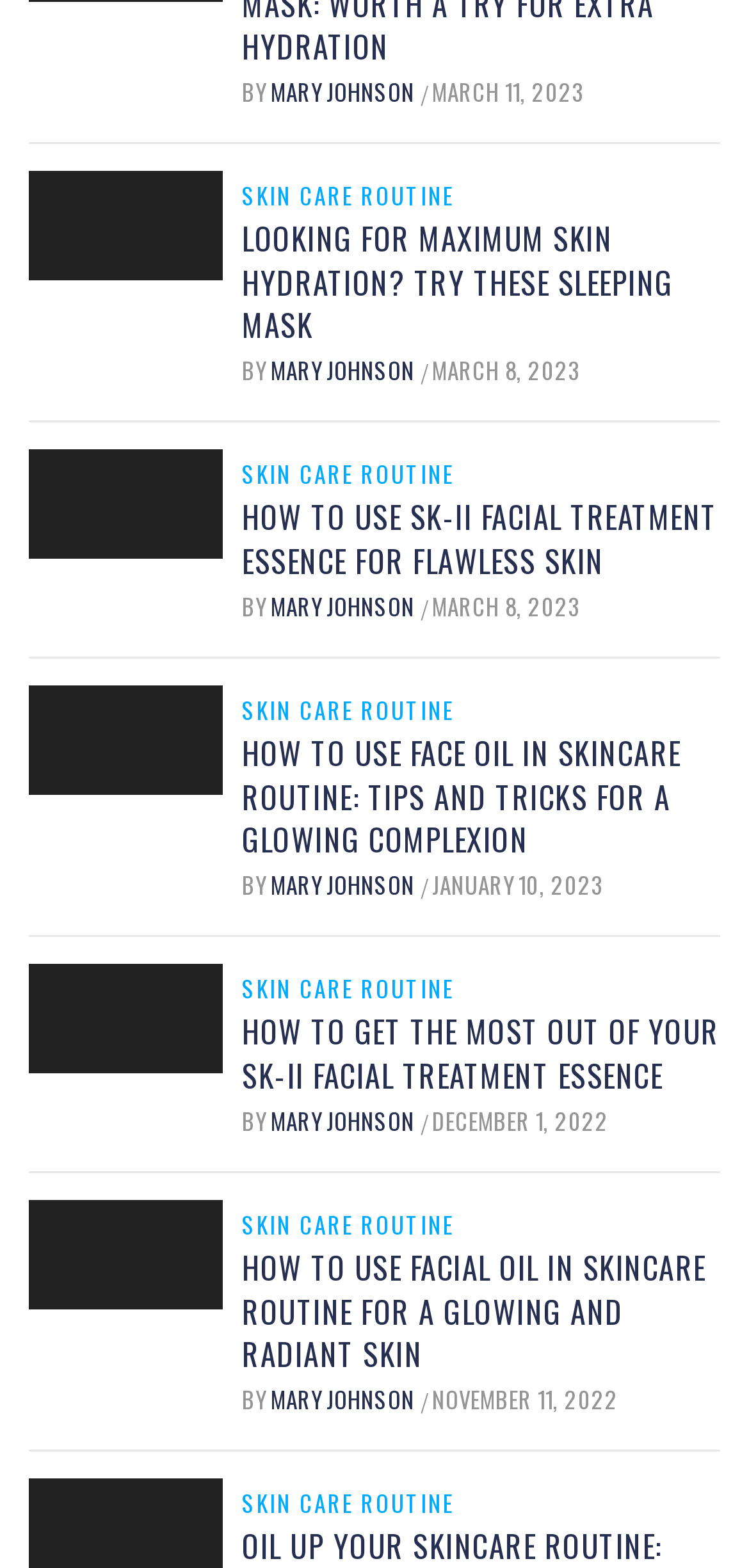Identify the bounding box coordinates for the region to click in order to carry out this instruction: "Read the 'SKIN CARE ROUTINE' article". Provide the coordinates using four float numbers between 0 and 1, formatted as [left, top, right, bottom].

[0.323, 0.118, 0.62, 0.133]